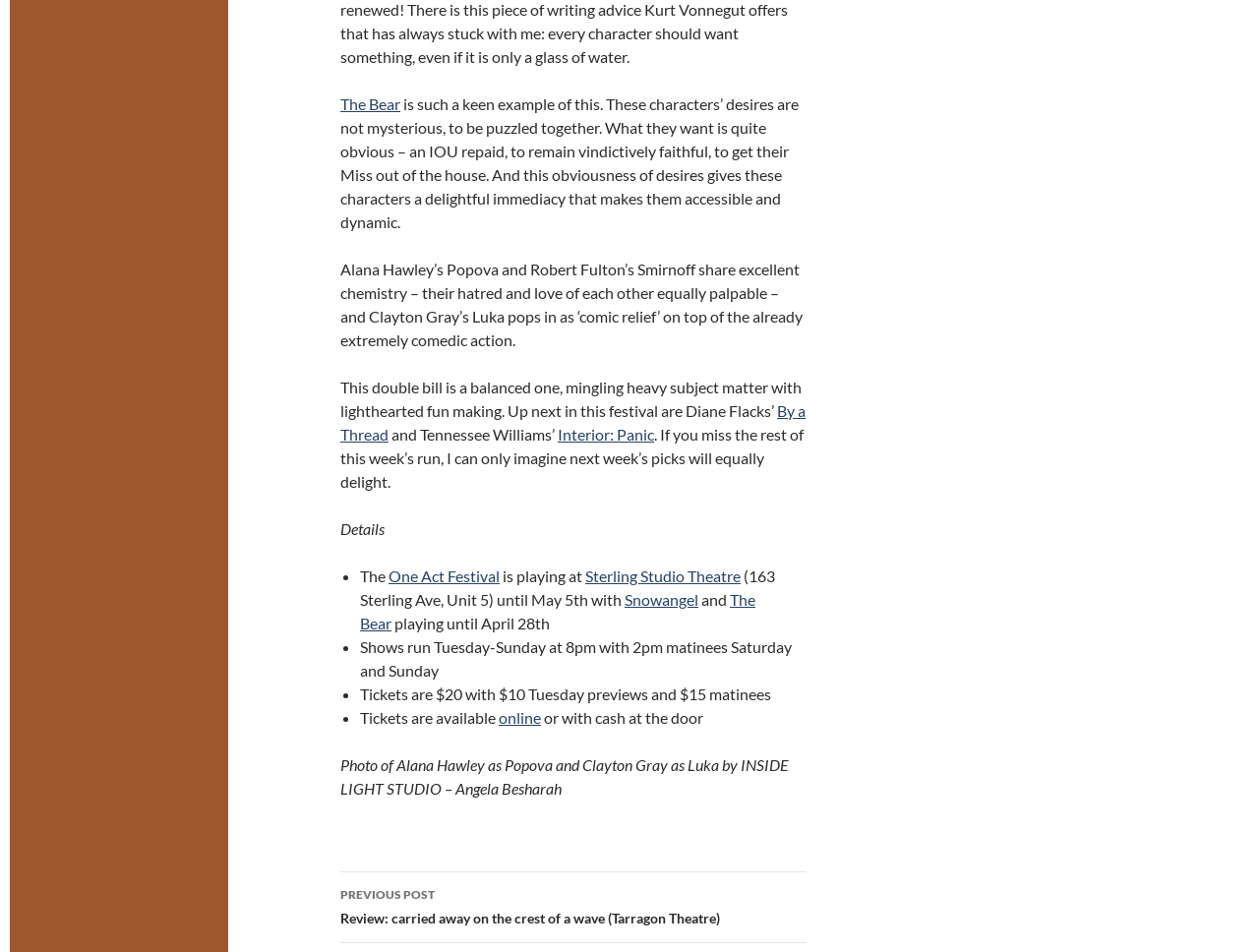Provide the bounding box coordinates for the area that should be clicked to complete the instruction: "Get tickets online".

[0.396, 0.744, 0.43, 0.763]